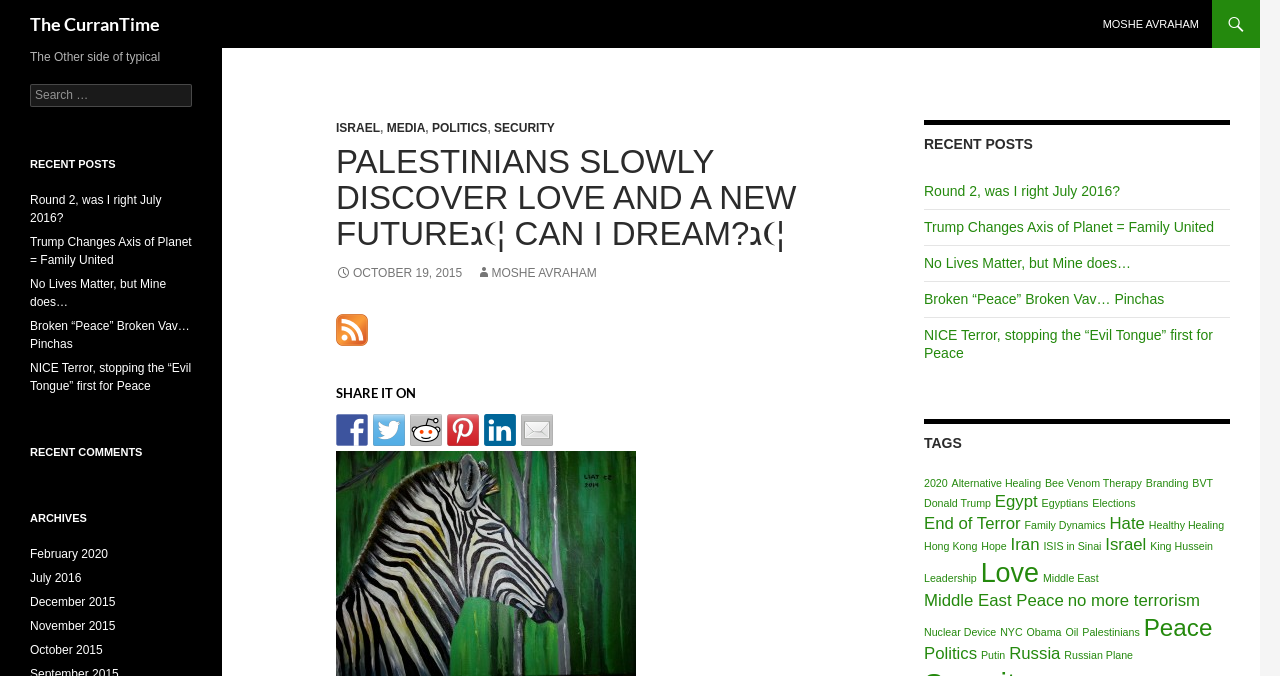Provide a single word or phrase answer to the question: 
How many items are tagged with 'Love'?

5